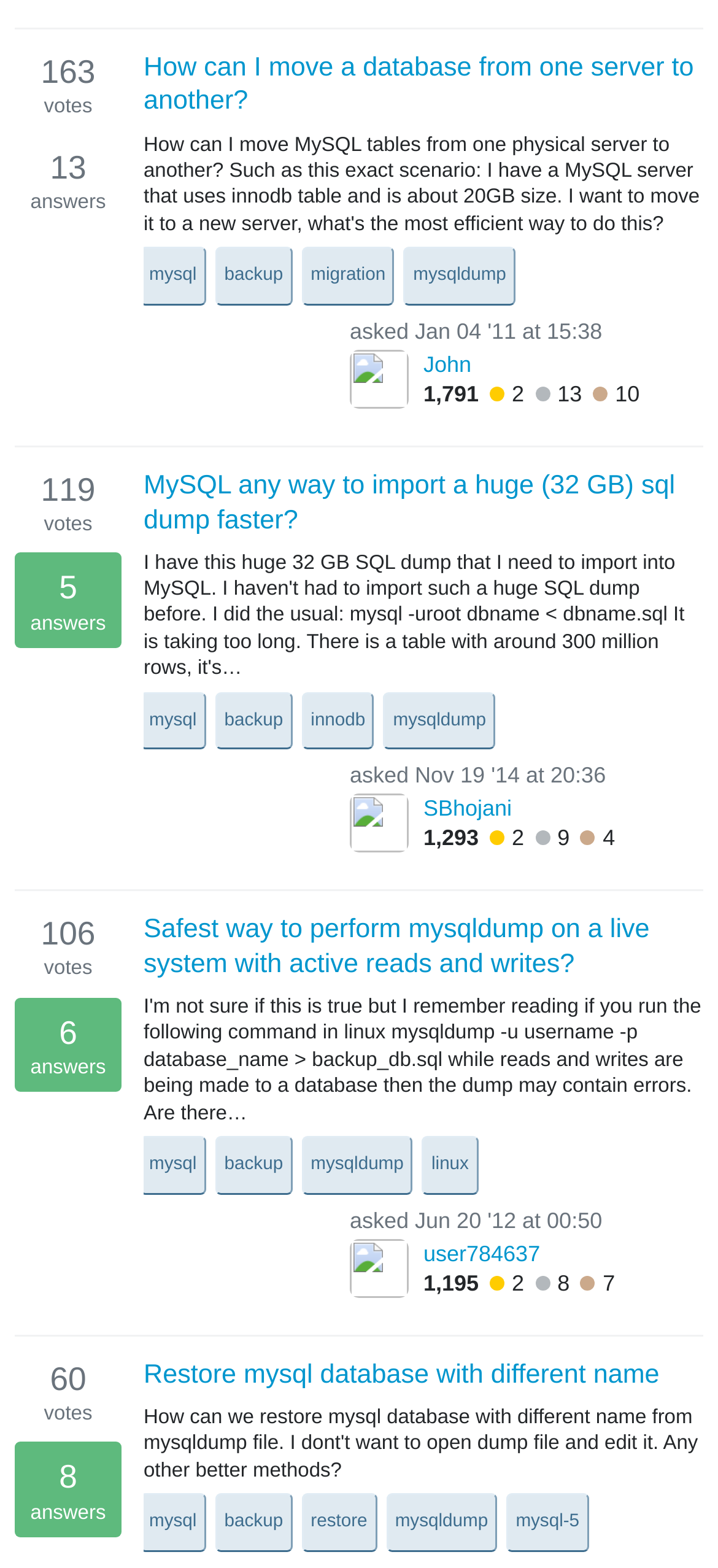Give a one-word or one-phrase response to the question:
How many votes does the third question have?

119